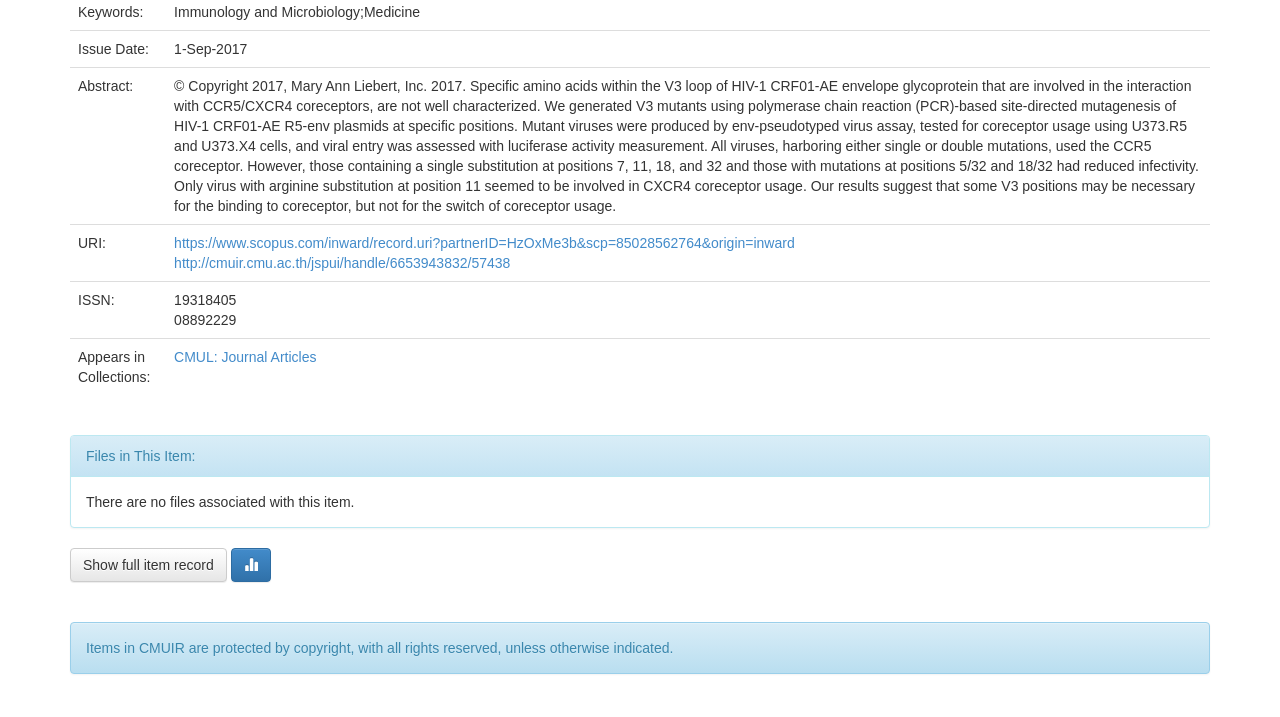Given the element description "Show full item record", identify the bounding box of the corresponding UI element.

[0.055, 0.764, 0.177, 0.812]